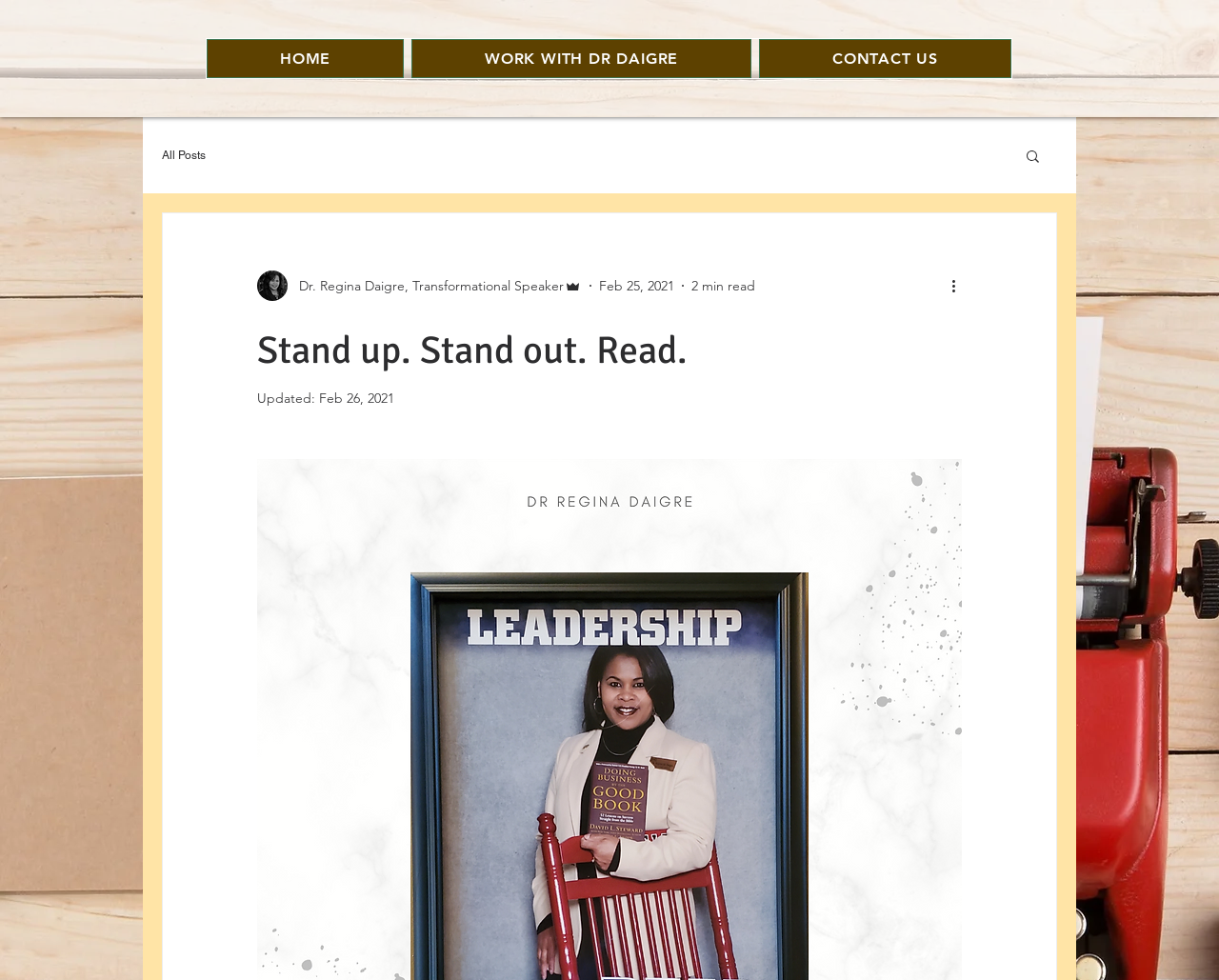What is the date of the post?
Based on the image, provide a one-word or brief-phrase response.

Feb 25, 2021